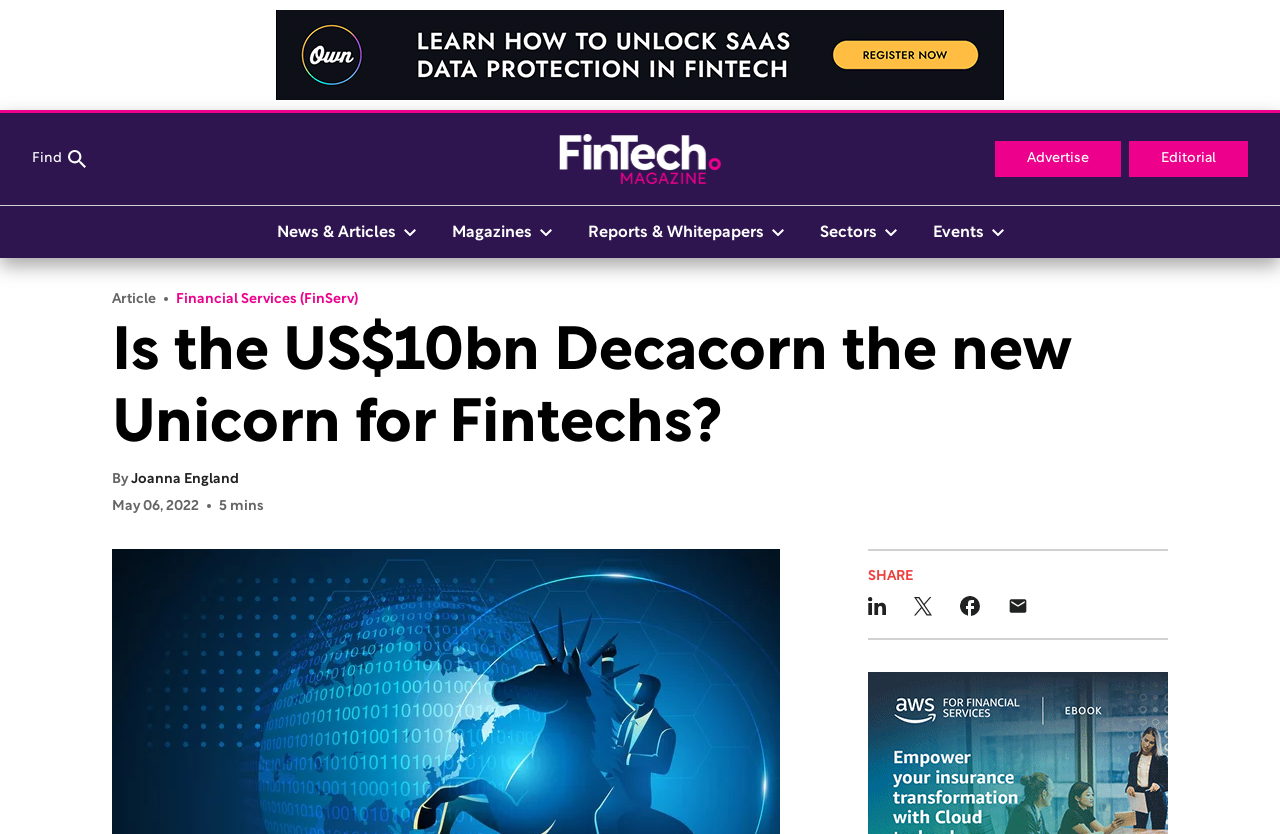When was the article published?
Based on the visual content, answer with a single word or a brief phrase.

May 06, 2022